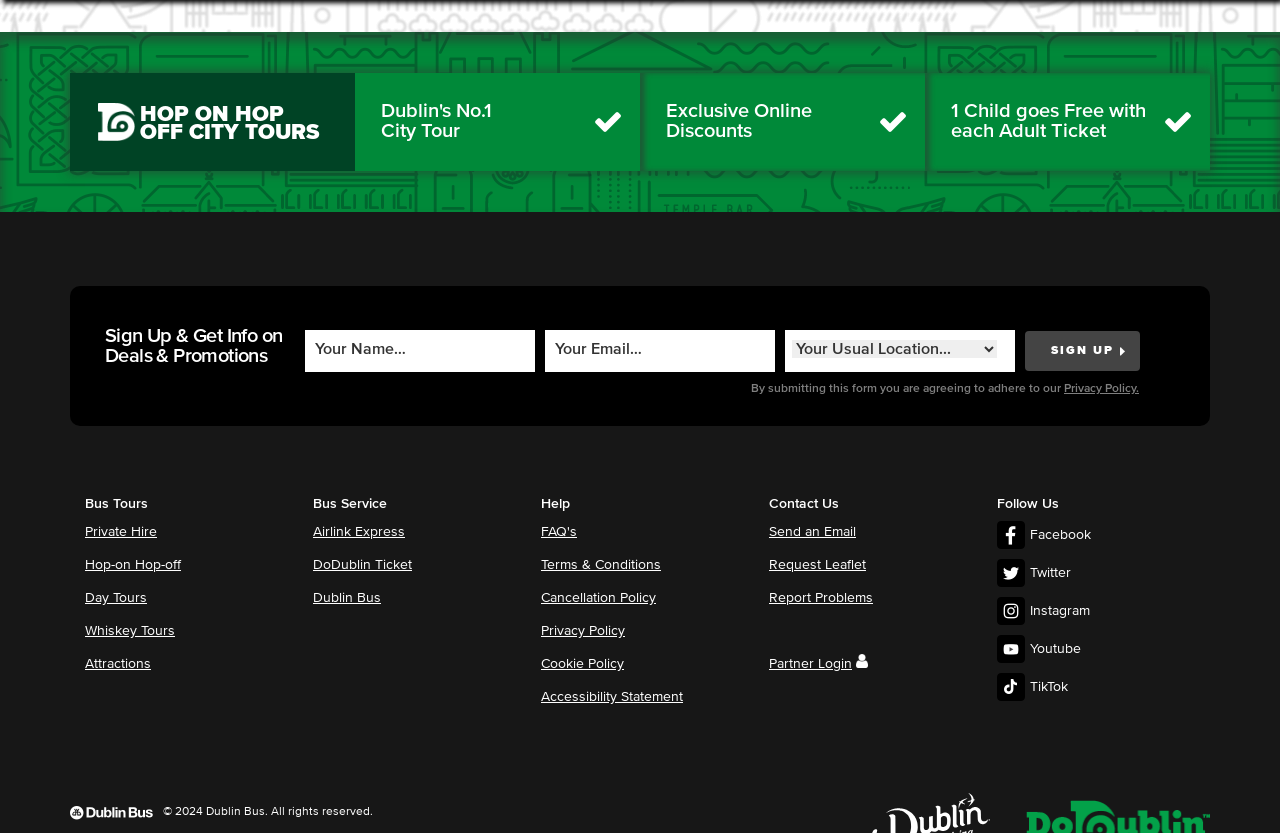Kindly provide the bounding box coordinates of the section you need to click on to fulfill the given instruction: "Learn about private hire".

[0.066, 0.631, 0.123, 0.647]